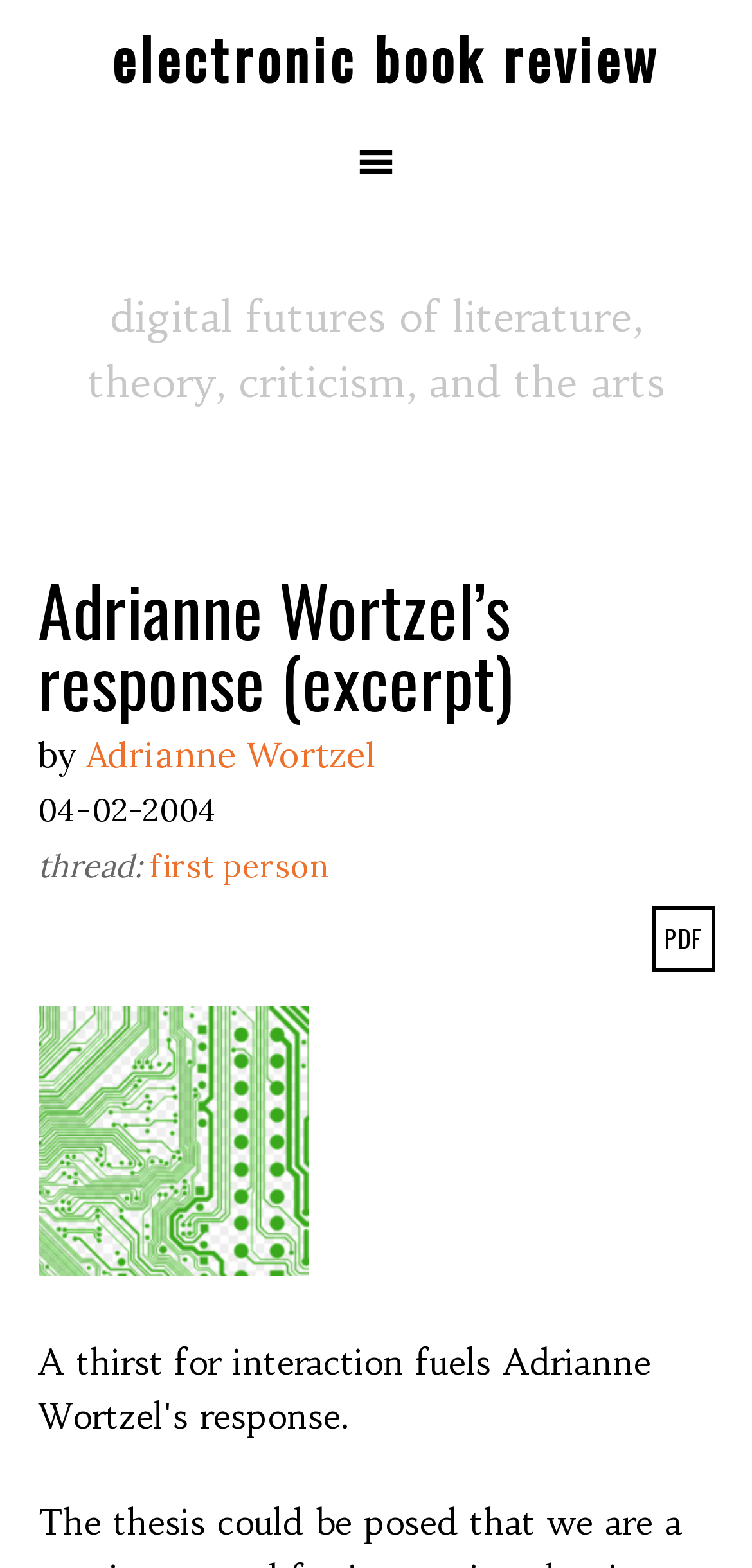Is there a link to a PDF version?
Using the details shown in the screenshot, provide a comprehensive answer to the question.

There is a link to a PDF version of the response, which can be found at the bottom of the page, indicated by the text 'PDF'.